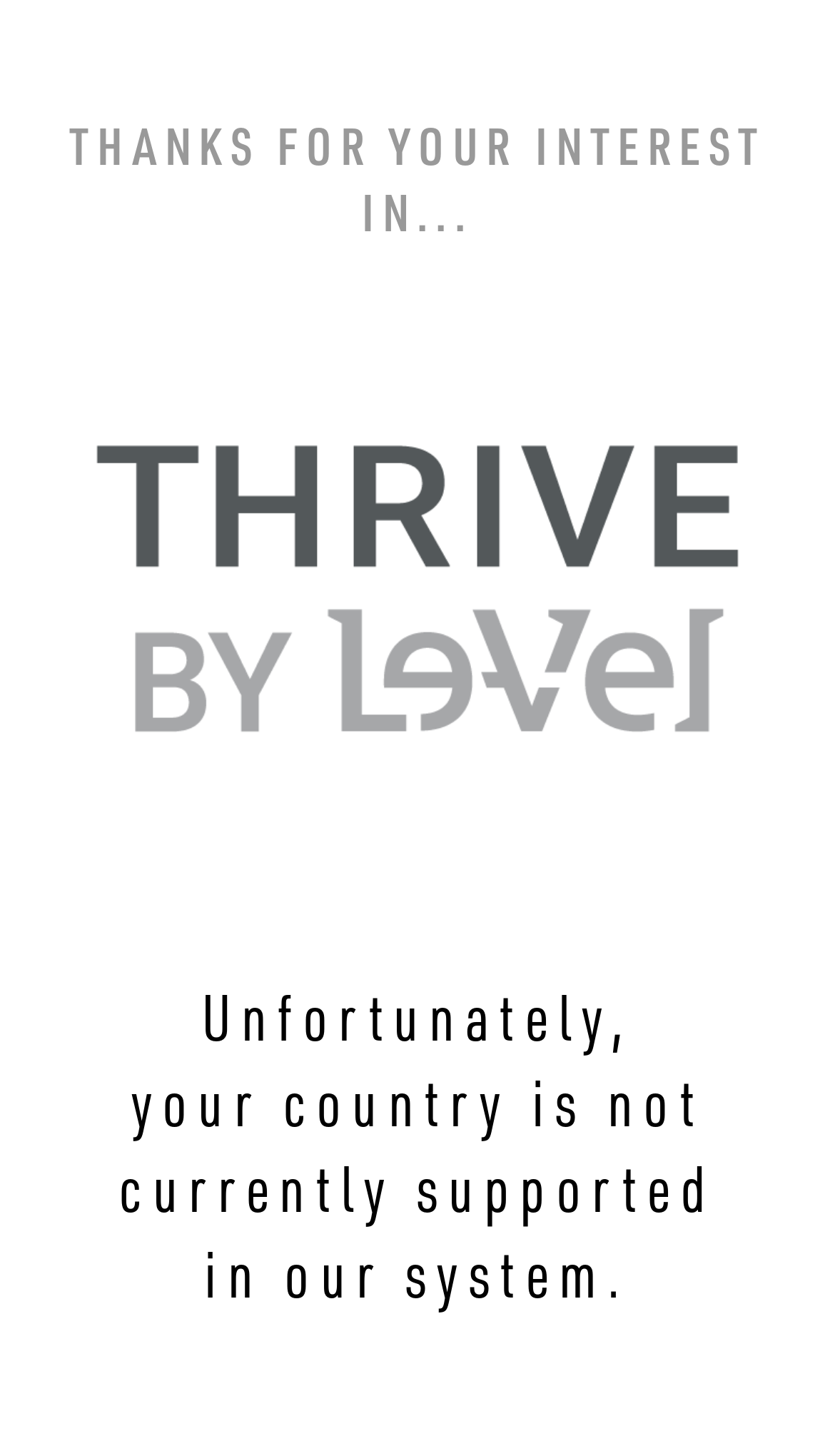Give a detailed account of the webpage's layout and content.

The webpage displays an error message. At the top, there is a heading that reads "THANKS FOR YOUR INTEREST IN...". Below the heading, there is a large image of "THRIVE By Le-vel" that takes up most of the width of the page. 

Underneath the image, there is a paragraph of text that explains the error. The text starts with "Unfortunately," and continues to the right, stating that "your country is not currently supported in our system." The text is divided into four separate lines, with each line building on the previous one to convey the error message.